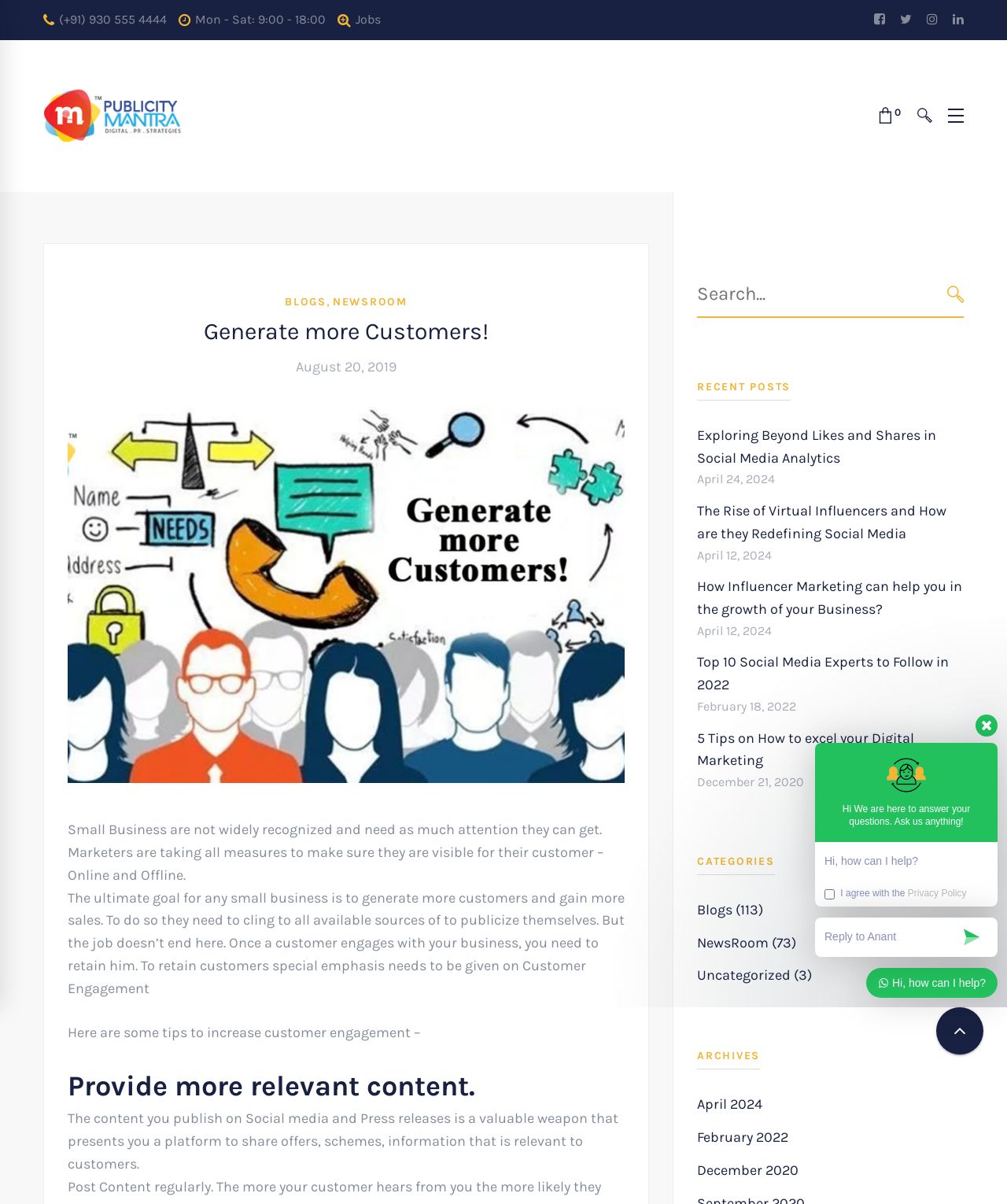What is the principal heading displayed on the webpage?

Generate more Customers!